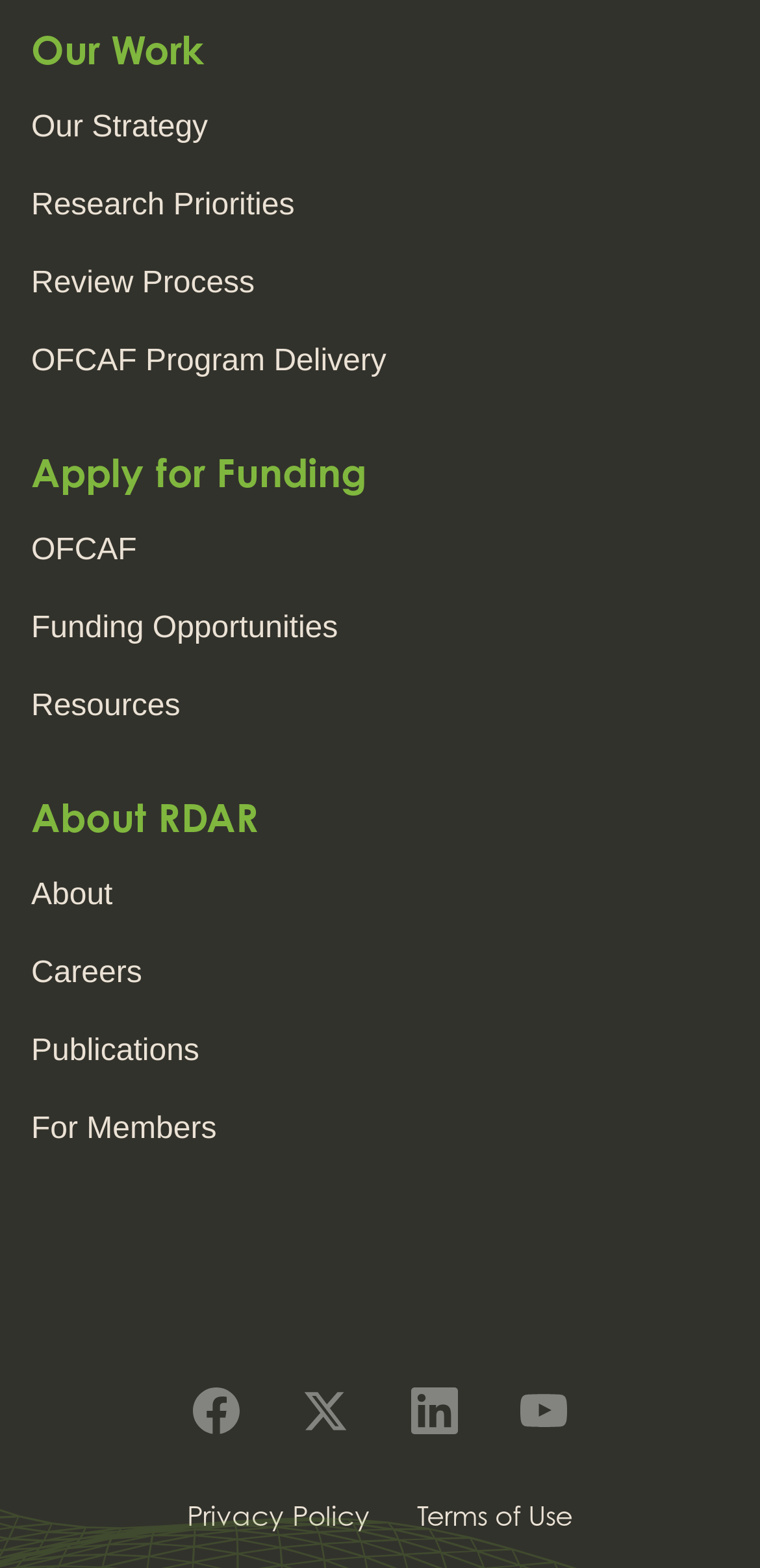How many social media links are present?
Provide a detailed and extensive answer to the question.

There are four social media links present at the bottom of the webpage, which are Facebook, Twitter, LinkedIn, and YouTube, each with an accompanying image.